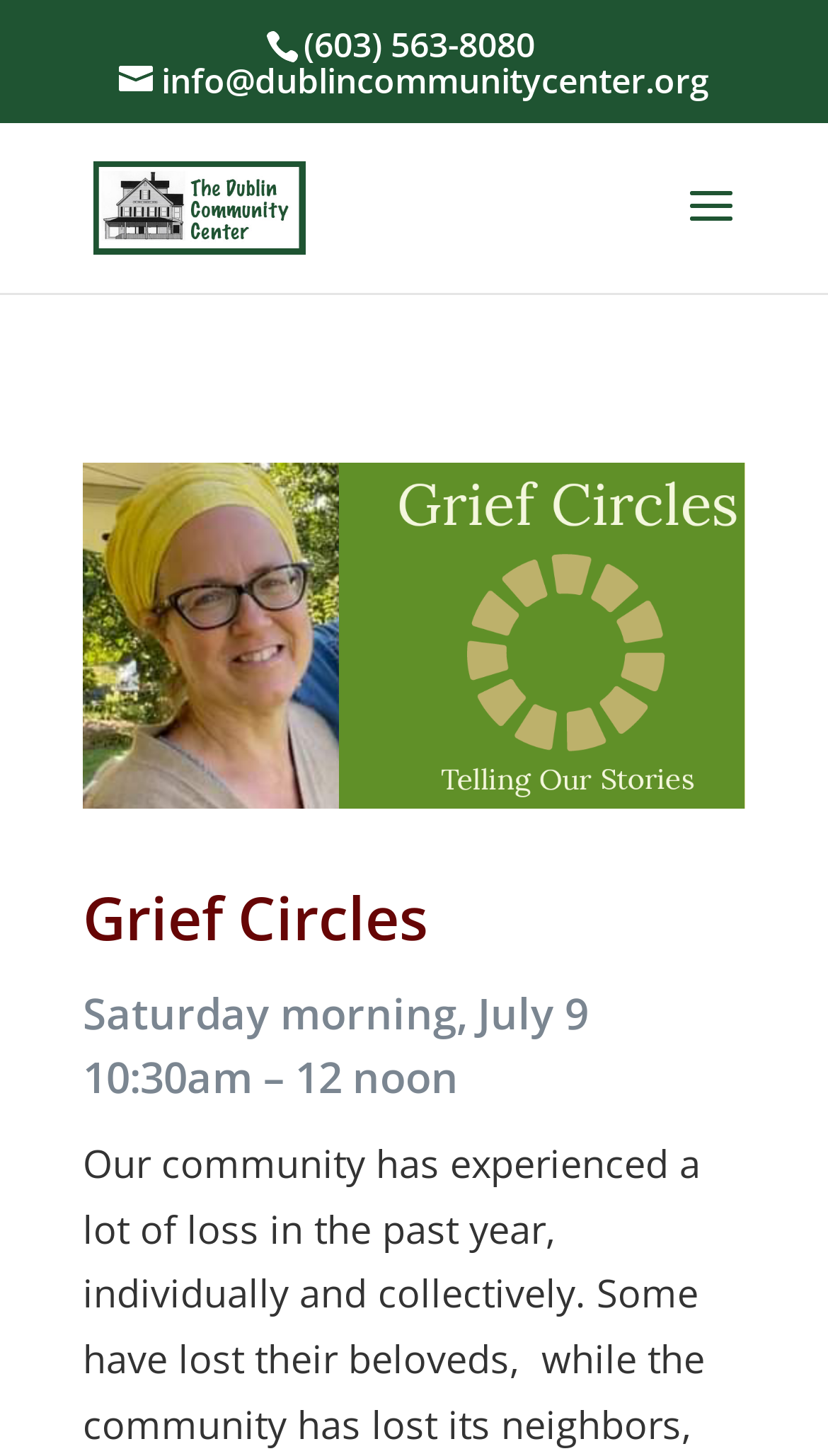What is the duration of the Grief Circles event?
Respond to the question with a well-detailed and thorough answer.

I found the duration of the event by looking at the heading element located in the middle of the page, which displays the time as '10:30am – 12 noon'. By subtracting the start time from the end time, I calculated the duration to be 1.5 hours.